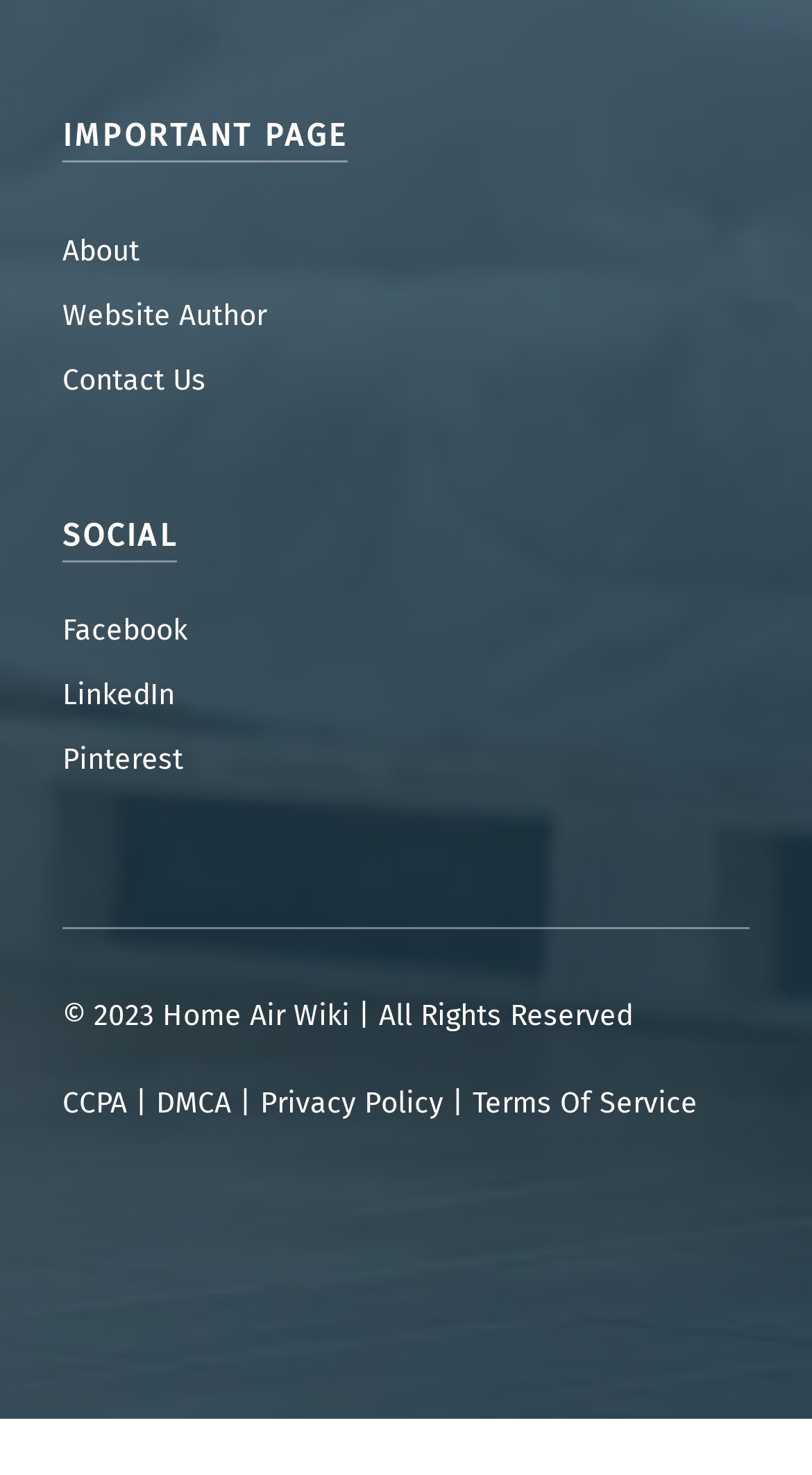Using floating point numbers between 0 and 1, provide the bounding box coordinates in the format (top-left x, top-left y, bottom-right x, bottom-right y). Locate the UI element described here: DMCA

[0.192, 0.736, 0.295, 0.76]